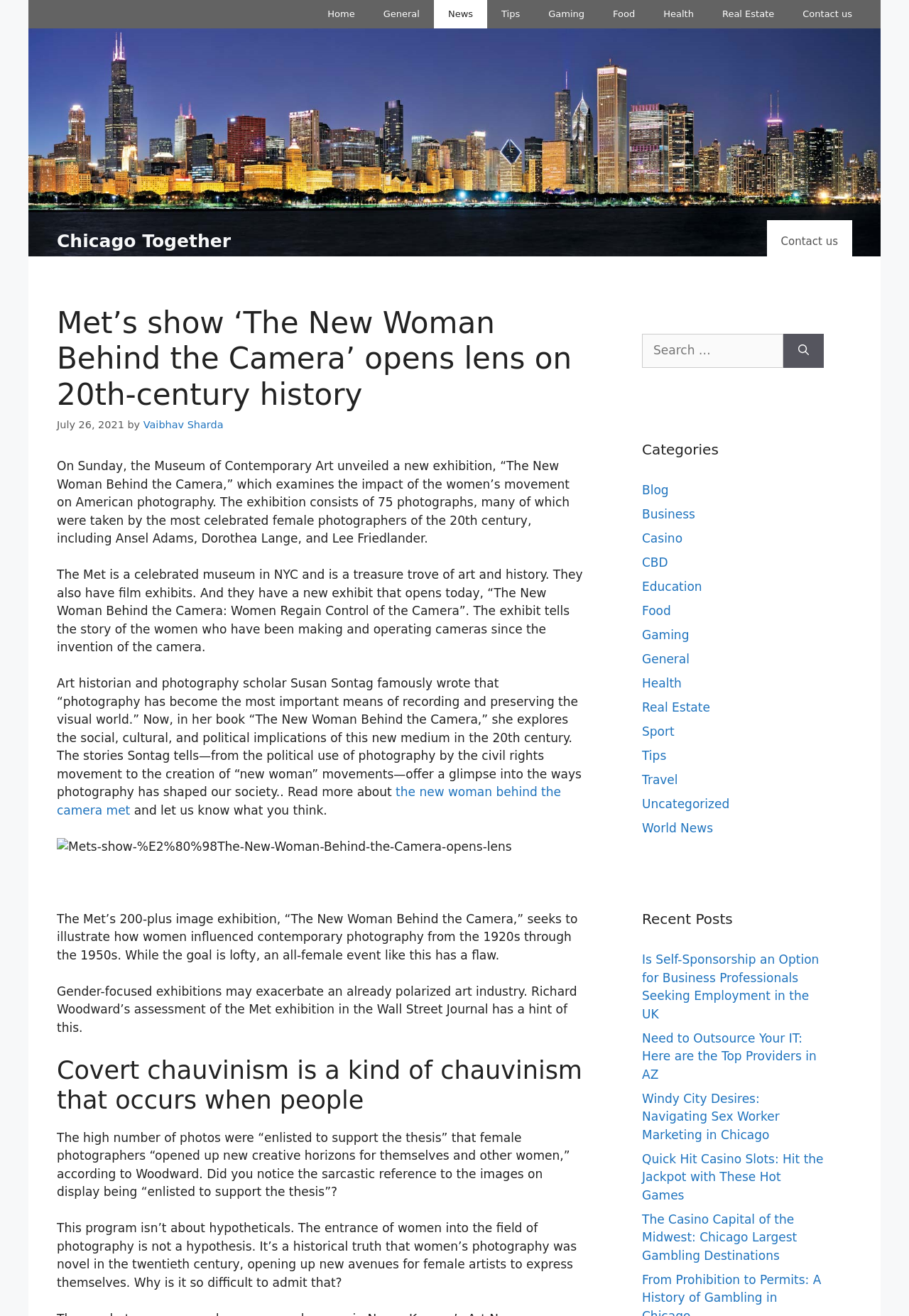What is the name of the exhibition at the Museum of Contemporary Art?
Based on the screenshot, answer the question with a single word or phrase.

The New Woman Behind the Camera